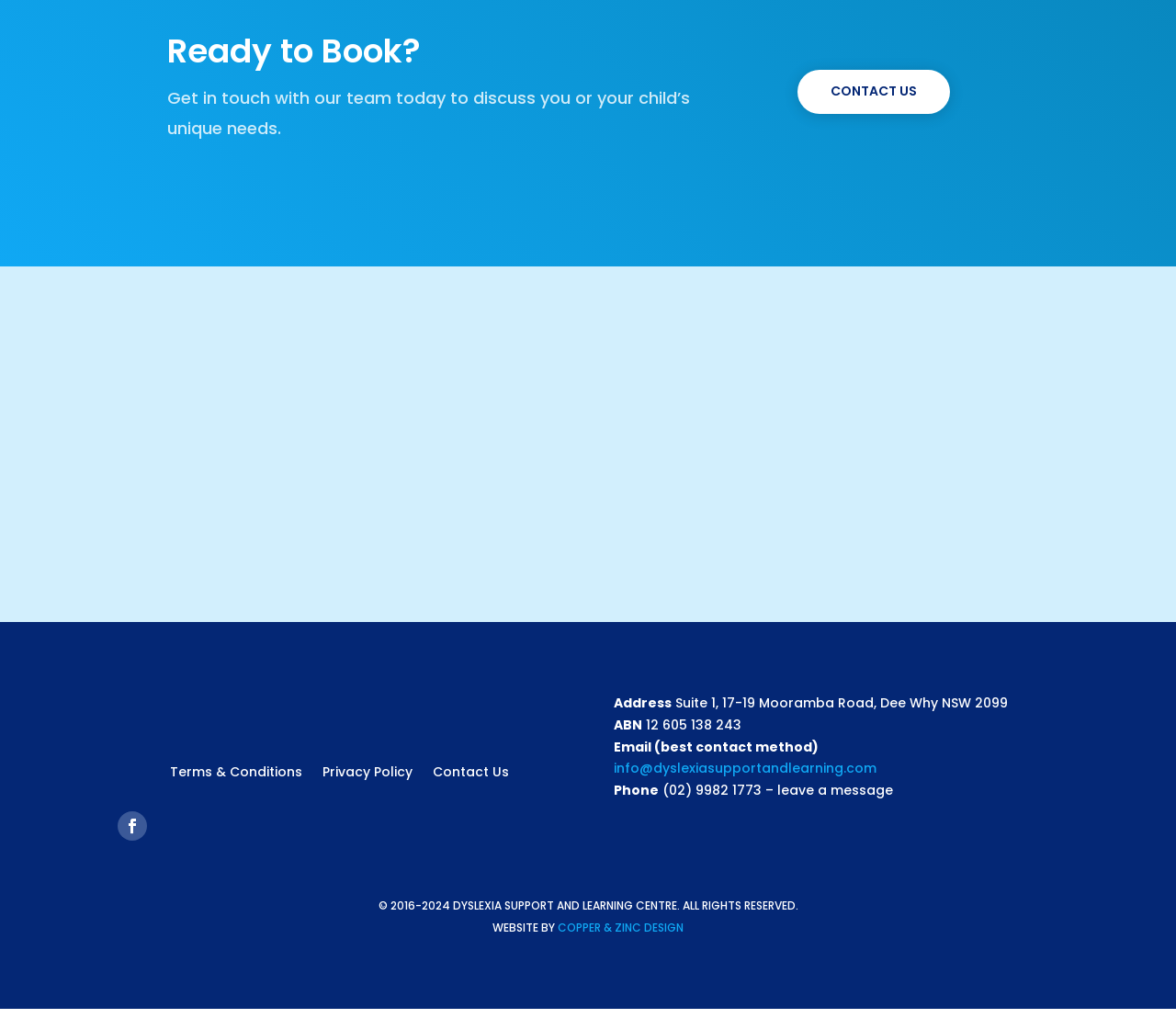Give a succinct answer to this question in a single word or phrase: 
What is the email address to contact Dyslexia Support and Learning Centre?

info@dyslexiasupportandlearning.com